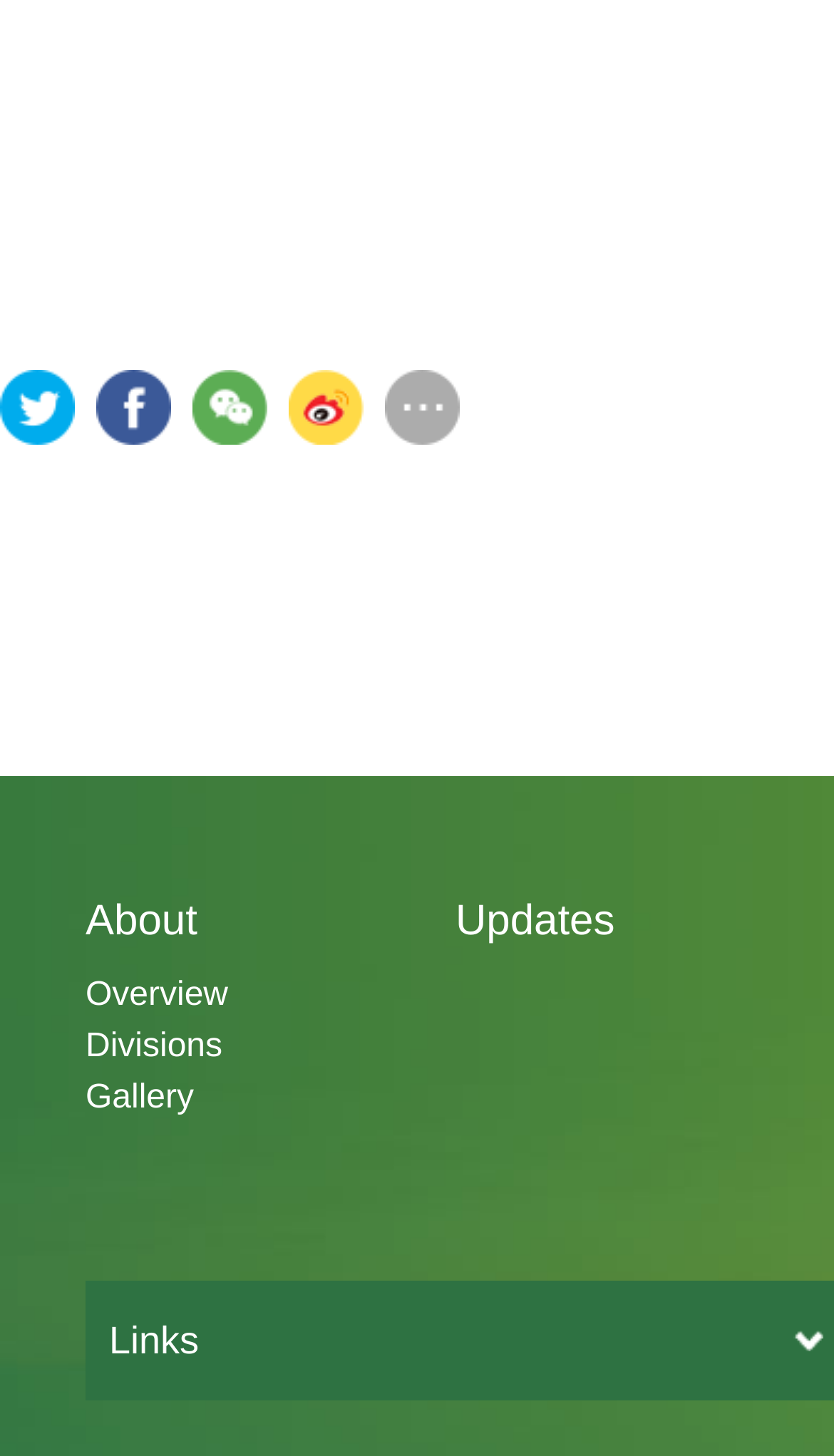Given the element description "Gallery", identify the bounding box of the corresponding UI element.

[0.103, 0.737, 0.233, 0.772]